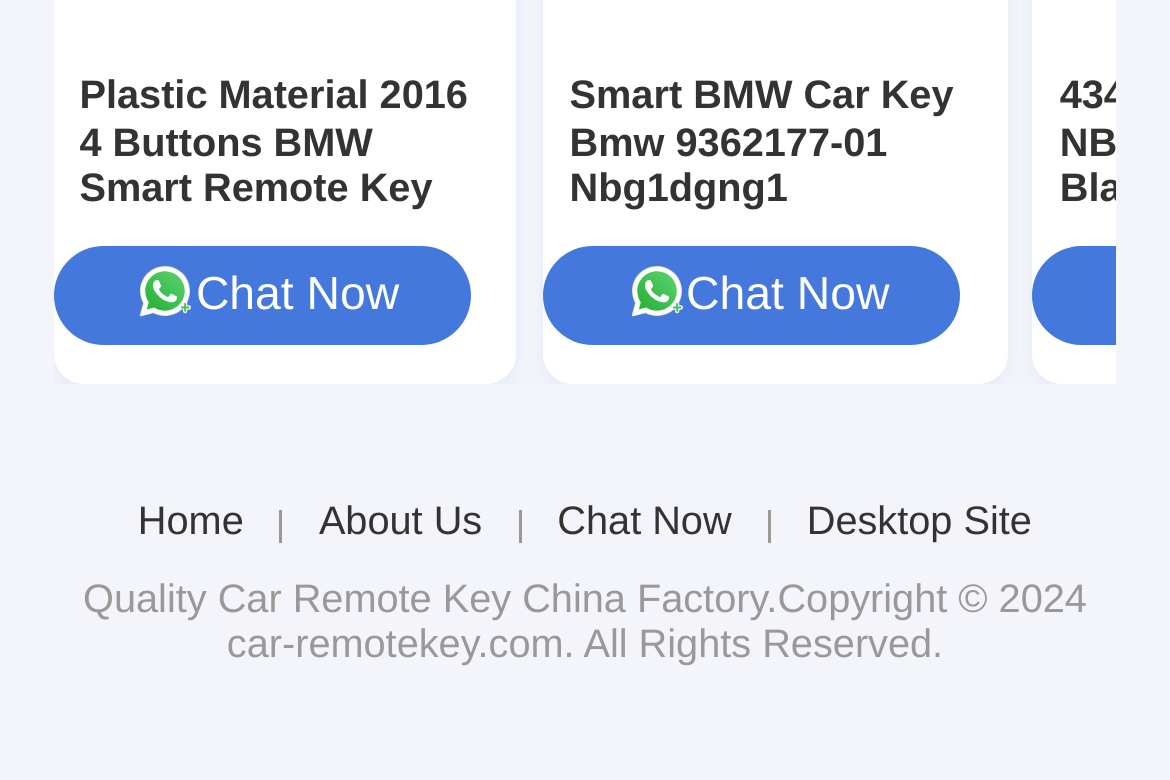Kindly determine the bounding box coordinates for the clickable area to achieve the given instruction: "View details of Plastic Material 2016 4 Buttons BMW Smart Remote Key".

[0.068, 0.094, 0.419, 0.332]